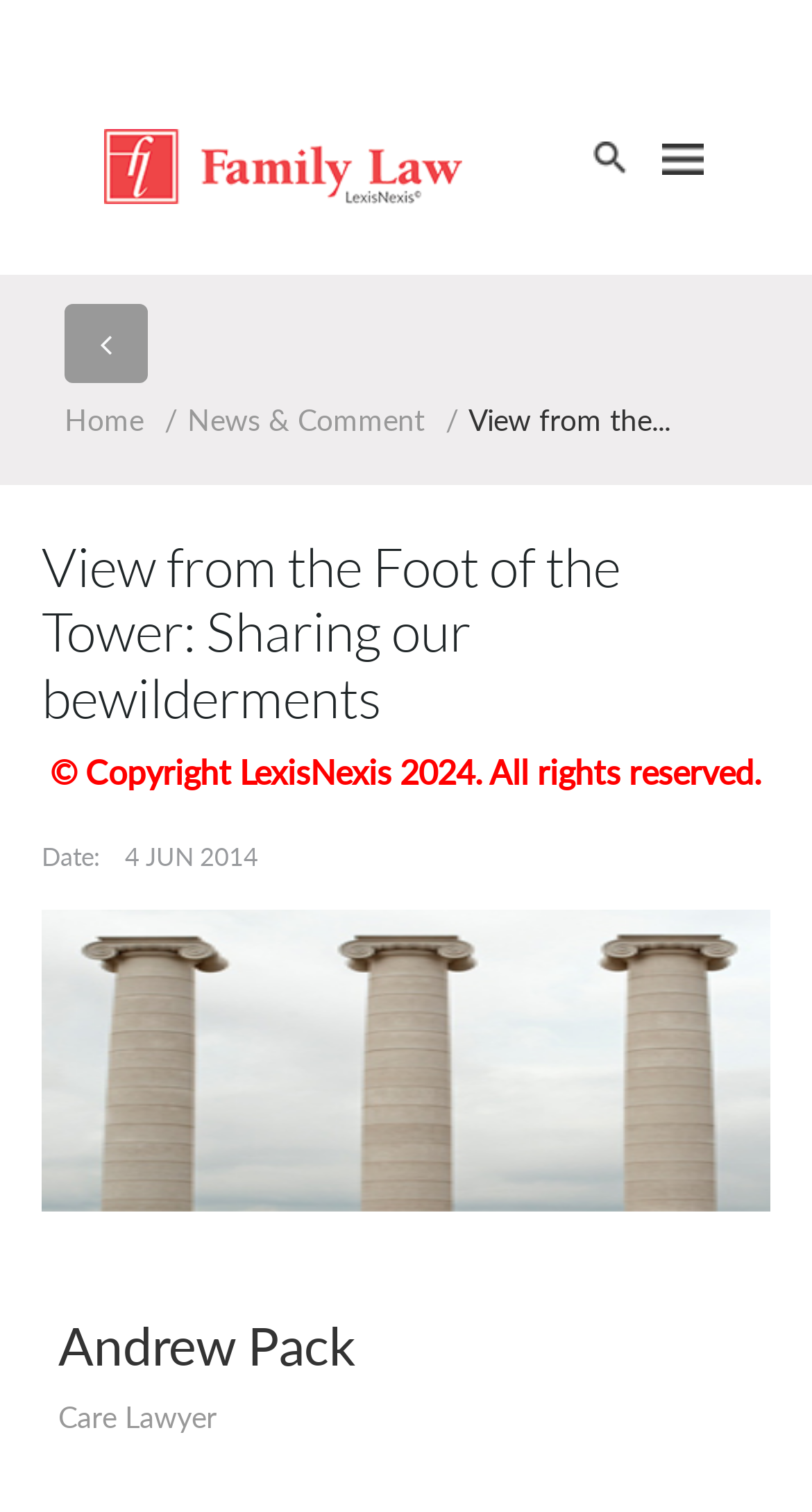Provide the bounding box coordinates of the HTML element this sentence describes: "News & Comment". The bounding box coordinates consist of four float numbers between 0 and 1, i.e., [left, top, right, bottom].

[0.231, 0.266, 0.536, 0.289]